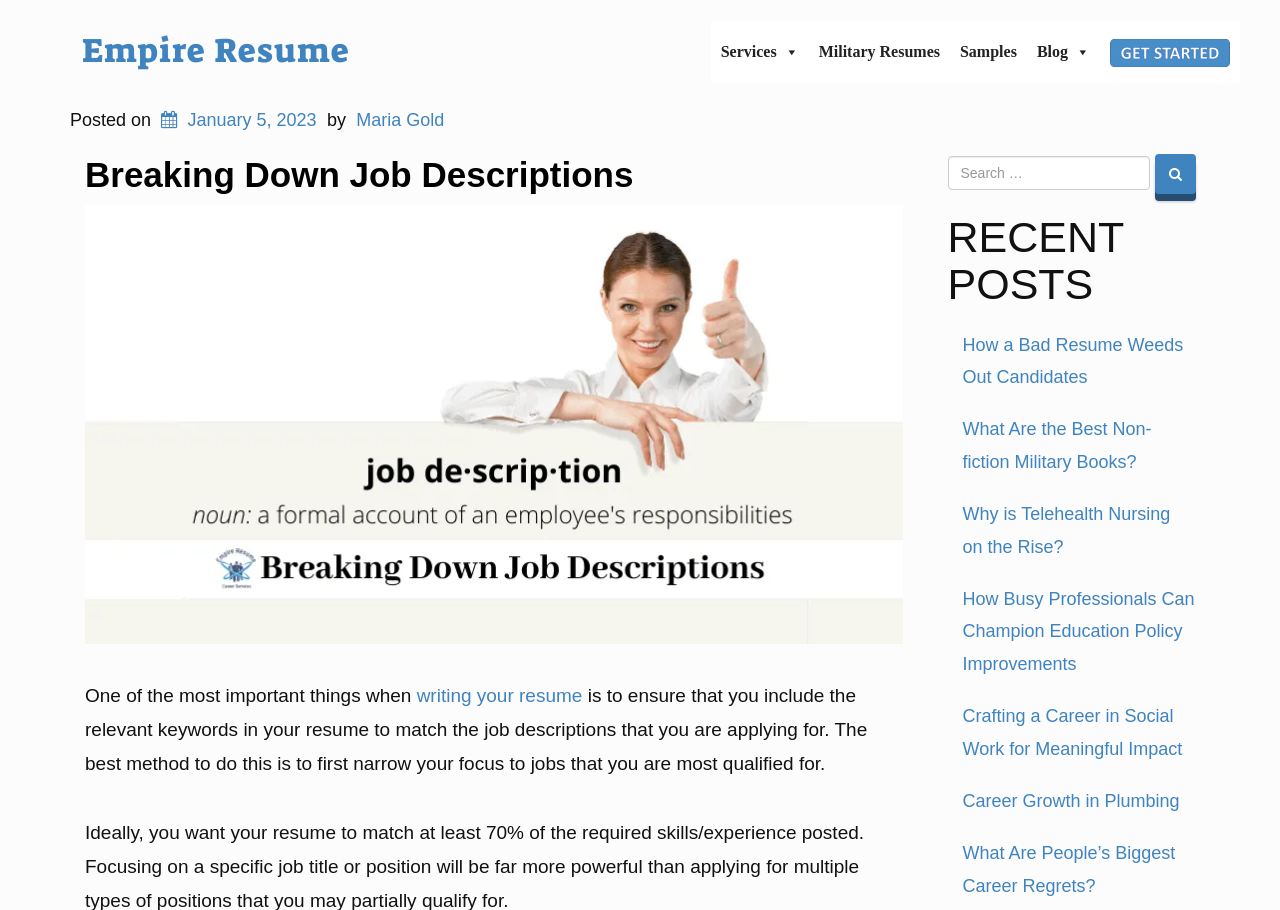Articulate a complete and detailed caption of the webpage elements.

The webpage is about Empire Resume, a service that provides guidance on resume writing. At the top left, there is a link to the Empire Resume homepage. To the right of it, there are several links to different services, including Military Resumes, Samples, Blog, and Get Started, which is accompanied by a small image. 

Below the top navigation bar, there is a header section that displays the title of the current page, "How to Find Keywords in a Job Description", along with the date it was posted, January 5, 2023, and the author, Maria Gold. 

The main content of the page is divided into two sections. On the left, there is a large image related to the topic of finding keywords in a job description. Above the image, there is a heading that reads "Breaking Down Job Descriptions". Below the image, there is a block of text that explains the importance of including relevant keywords in a resume to match the job descriptions being applied for. The text also provides a brief overview of the best method to do this.

On the right side of the page, there is a search bar with a magnifying glass icon and a placeholder text "Search …". Below the search bar, there is a section titled "RECENT POSTS" that lists several links to other blog posts, including "How a Bad Resume Weeds Out Candidates", "What Are the Best Non-fiction Military Books?", and several others.